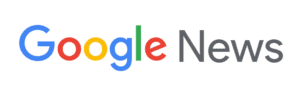What is the invitation above the logo?
Based on the screenshot, give a detailed explanation to answer the question.

The question asks about the invitation or heading above the logo. Upon examining the image, it is clear that the heading above the logo is 'FOLLOW US ON GOOGLE NEWS', which invites users to engage with the service for the latest updates.